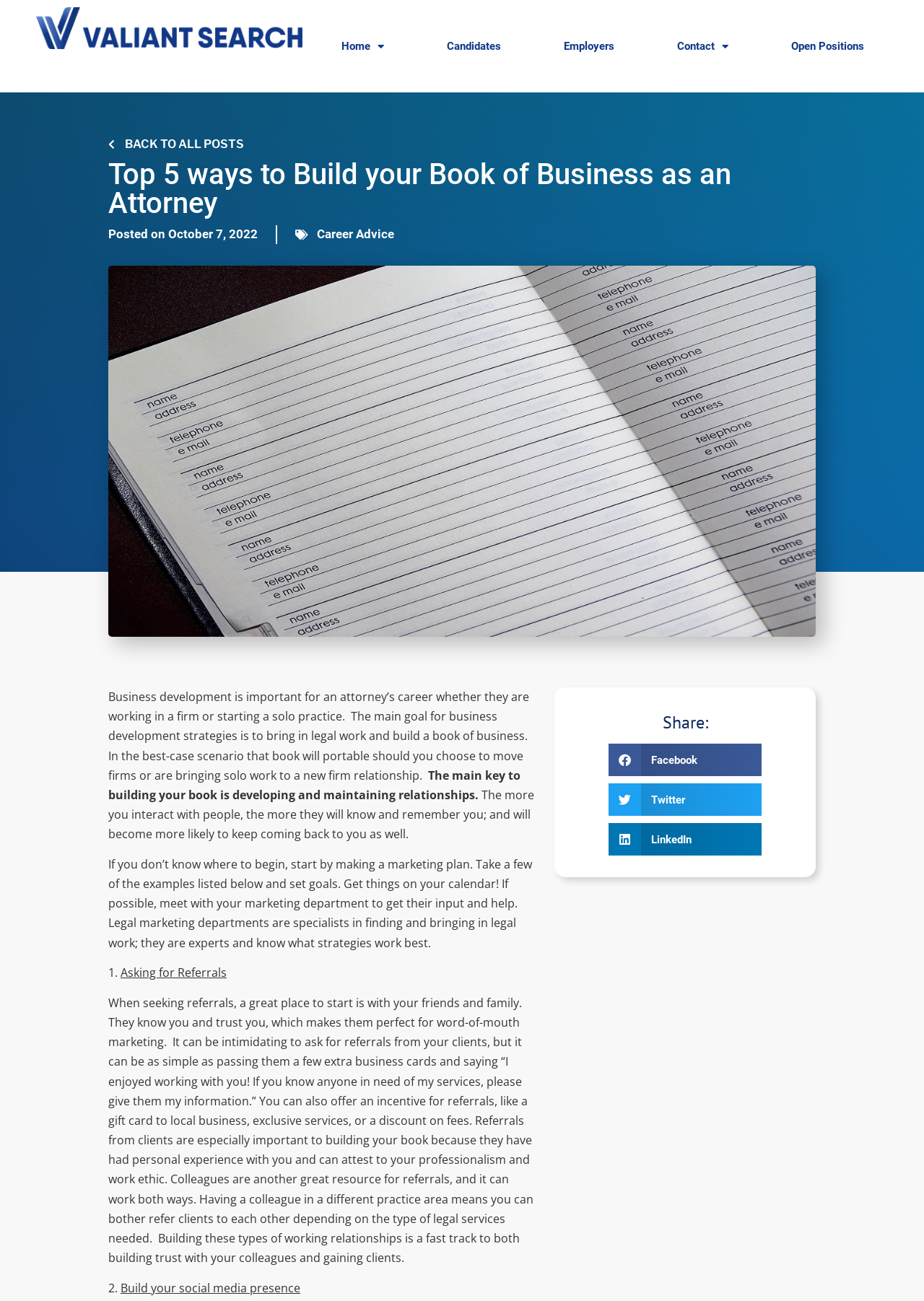Highlight the bounding box coordinates of the region I should click on to meet the following instruction: "Click on the 'BACK TO ALL POSTS' link".

[0.117, 0.104, 0.264, 0.118]